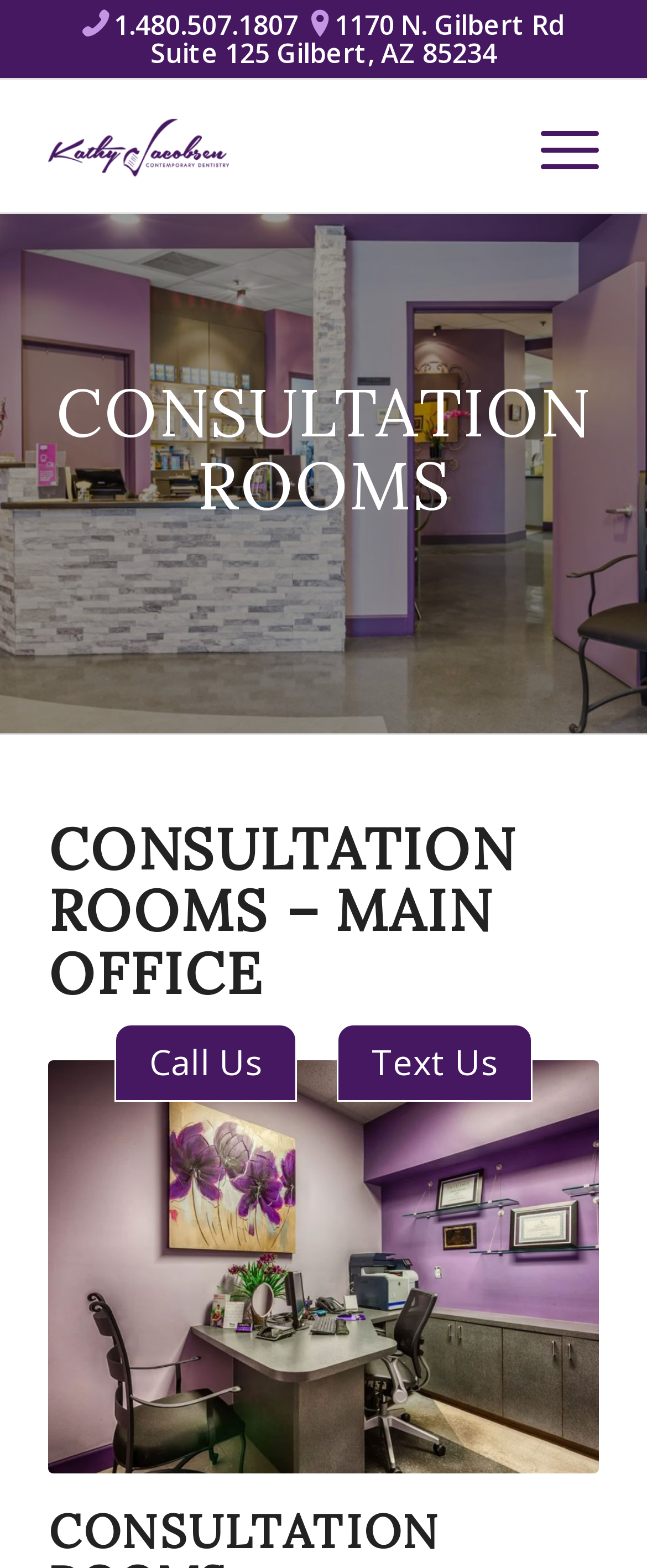Look at the image and give a detailed response to the following question: What are the two ways to contact the office?

I found two link elements with the text 'Call Us' and 'Text Us' which are likely two ways to contact the office. These links are located near each other, suggesting that they are related to contacting the office.